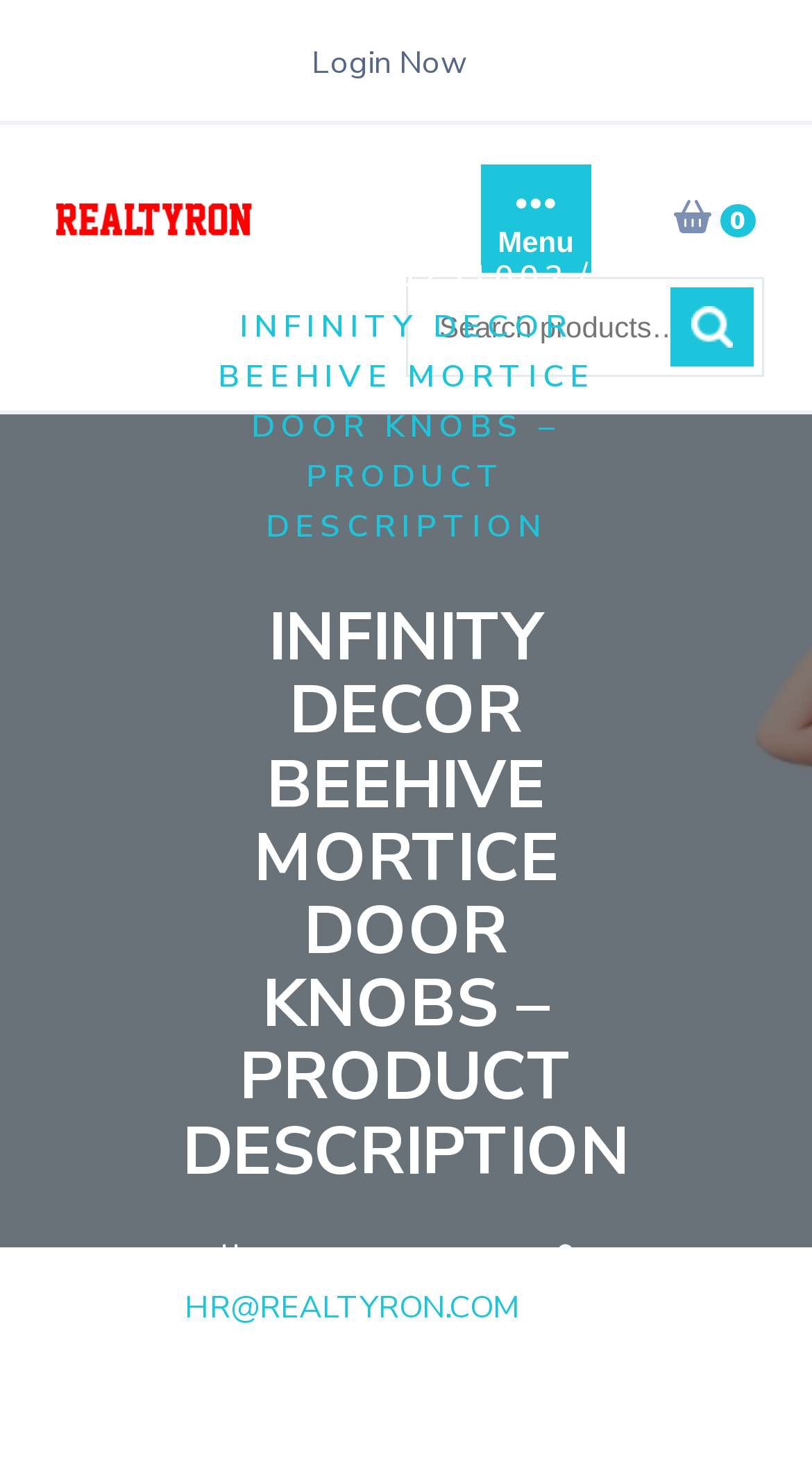Please identify the bounding box coordinates of the element I need to click to follow this instruction: "View product description".

[0.224, 0.41, 0.776, 0.81]